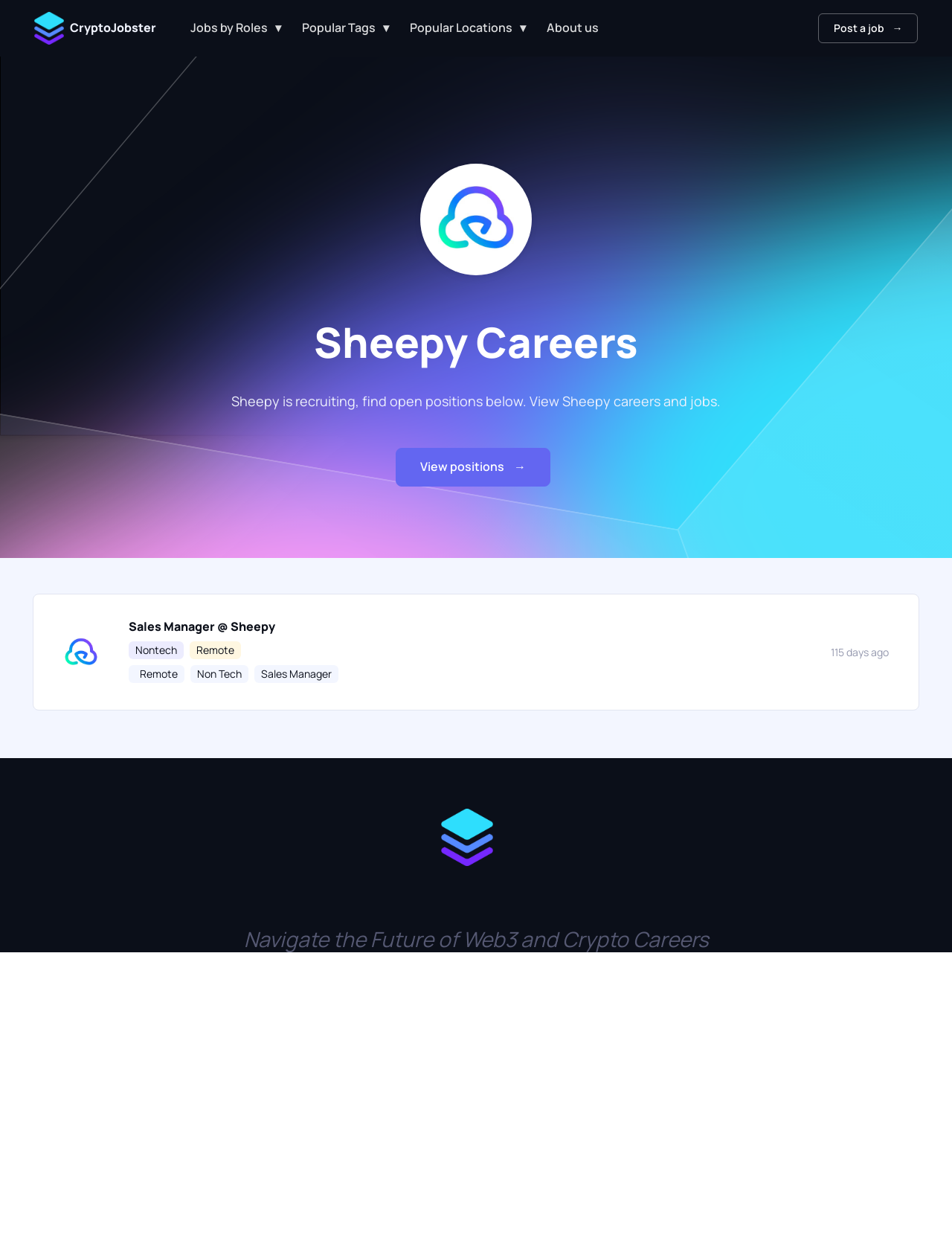What are the job categories listed?
Answer the question in as much detail as possible.

I looked at the links listed on the webpage and found that they are job categories. The categories include Design, Engineering, Finance, Marketing, Nontech, Operations, Product, Sales, and Support.